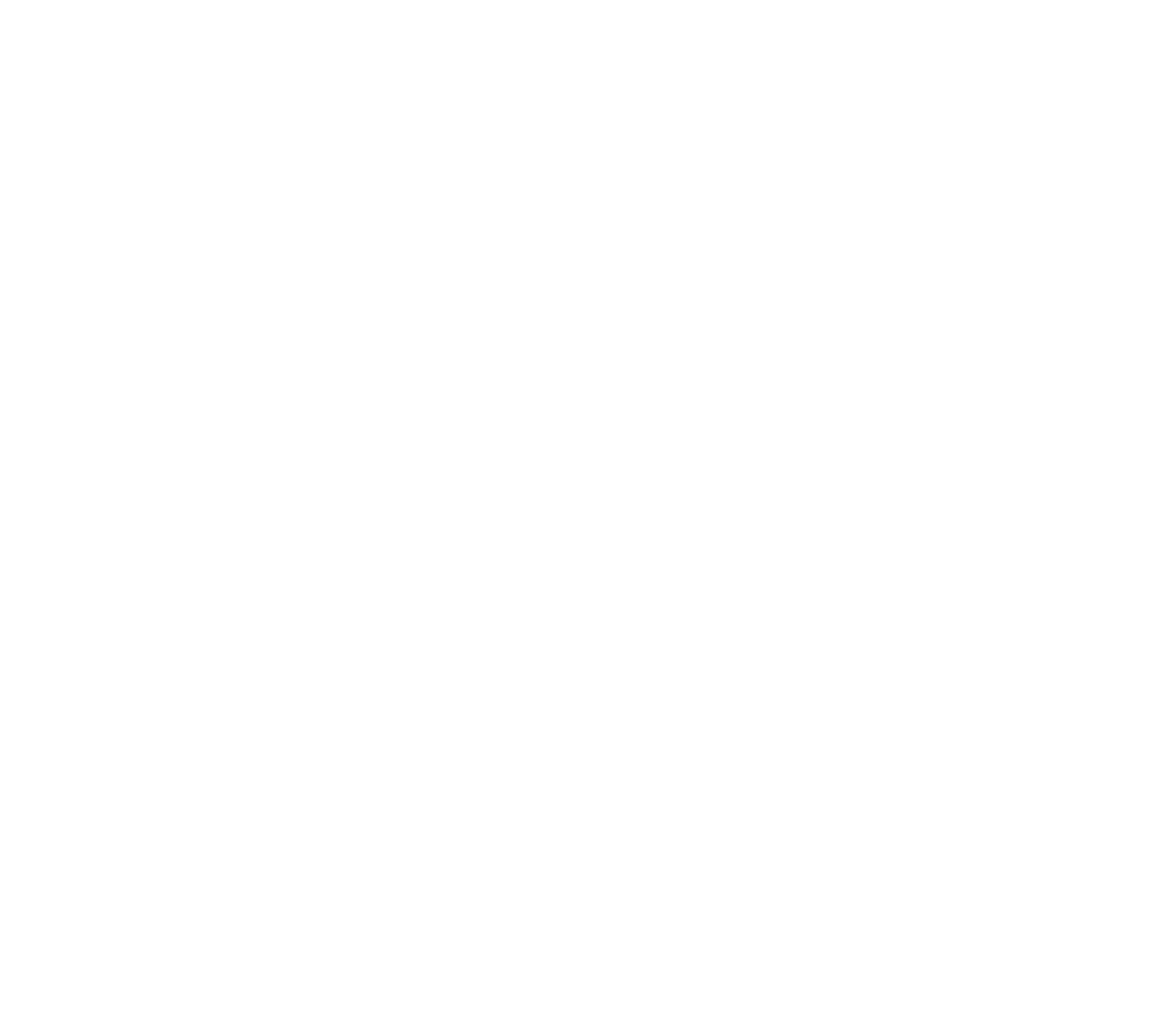Please give a succinct answer to the question in one word or phrase:
What is the title of the third article?

BEST 2024 PENILE SUPPORT DEVICE